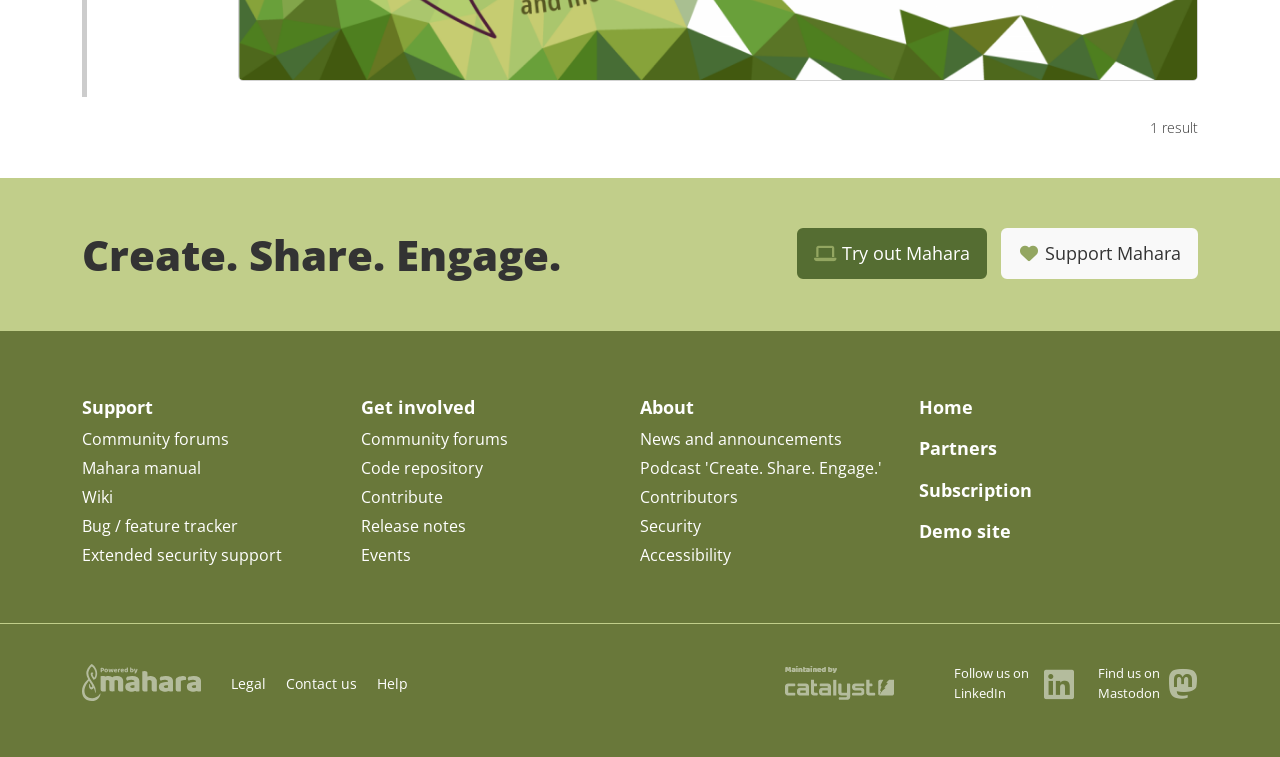Please find and report the bounding box coordinates of the element to click in order to perform the following action: "Go to the demo site". The coordinates should be expressed as four float numbers between 0 and 1, in the format [left, top, right, bottom].

[0.718, 0.686, 0.79, 0.718]